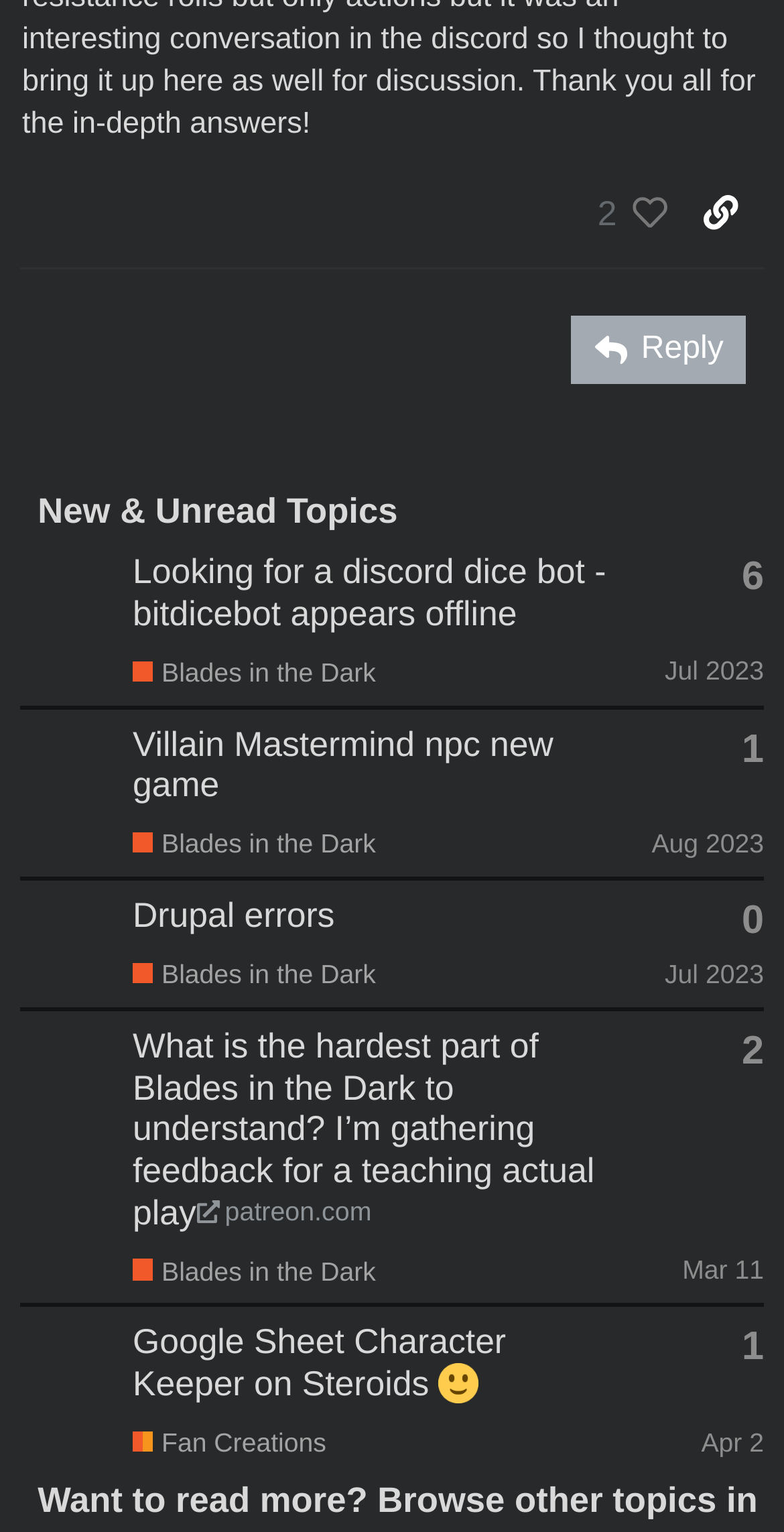Analyze the image and provide a detailed answer to the question: What is the name of the RPG being discussed in the first topic?

I looked at the first topic in the 'New & Unread Topics' section and found the link 'Blades in the Dark' which indicates the RPG being discussed.